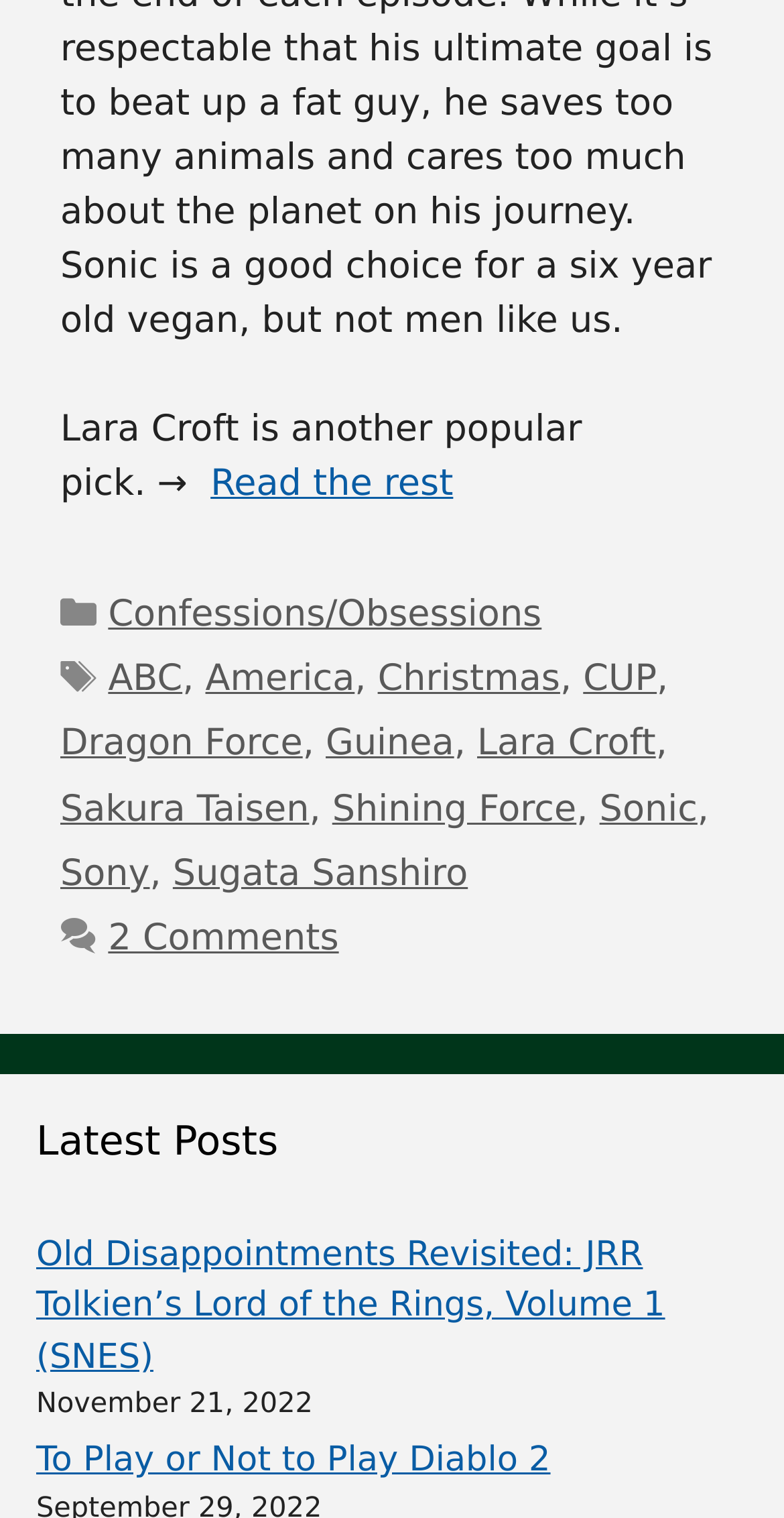What is the date of the latest post?
Using the details shown in the screenshot, provide a comprehensive answer to the question.

I looked at the section labeled 'Latest Posts' and found the date of the latest post, which is 'November 21, 2022'.